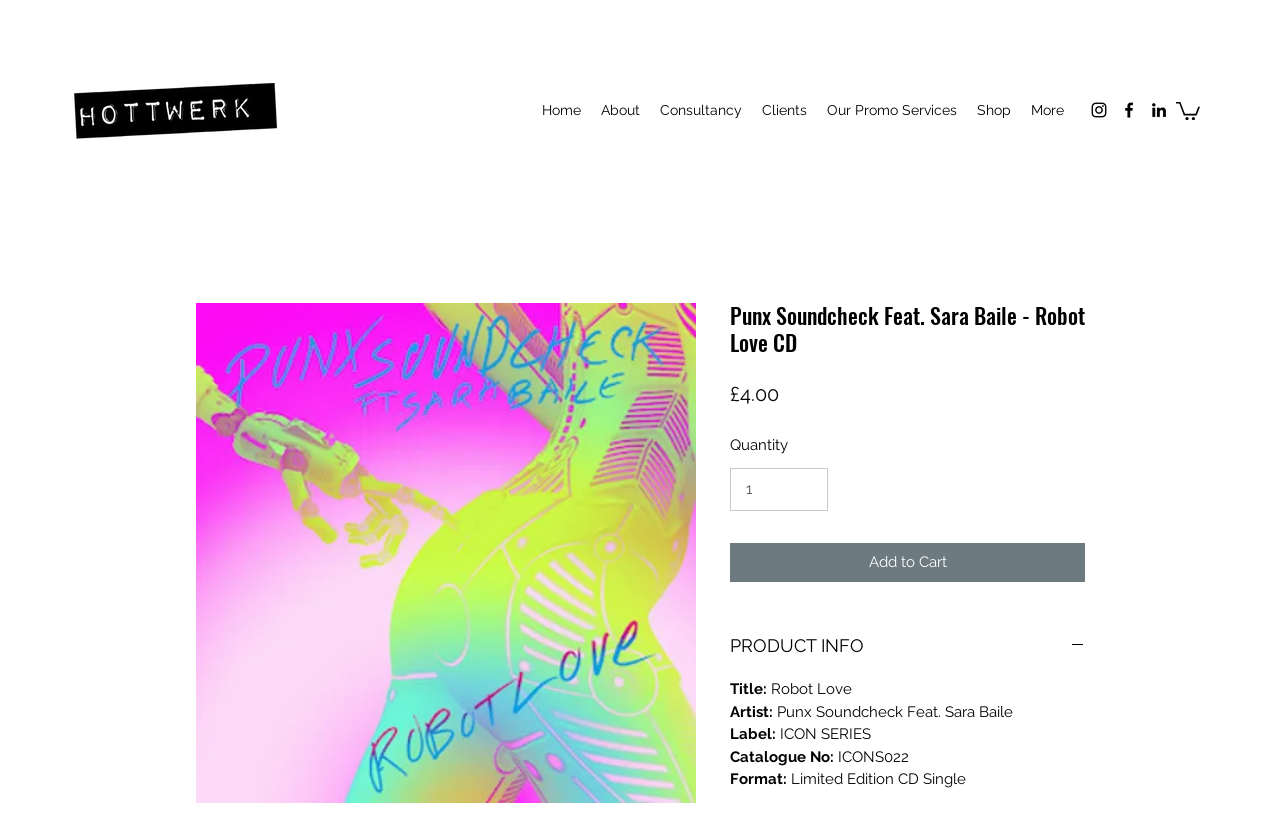What is the price of the CD?
Based on the image, answer the question with a single word or brief phrase.

£4.00